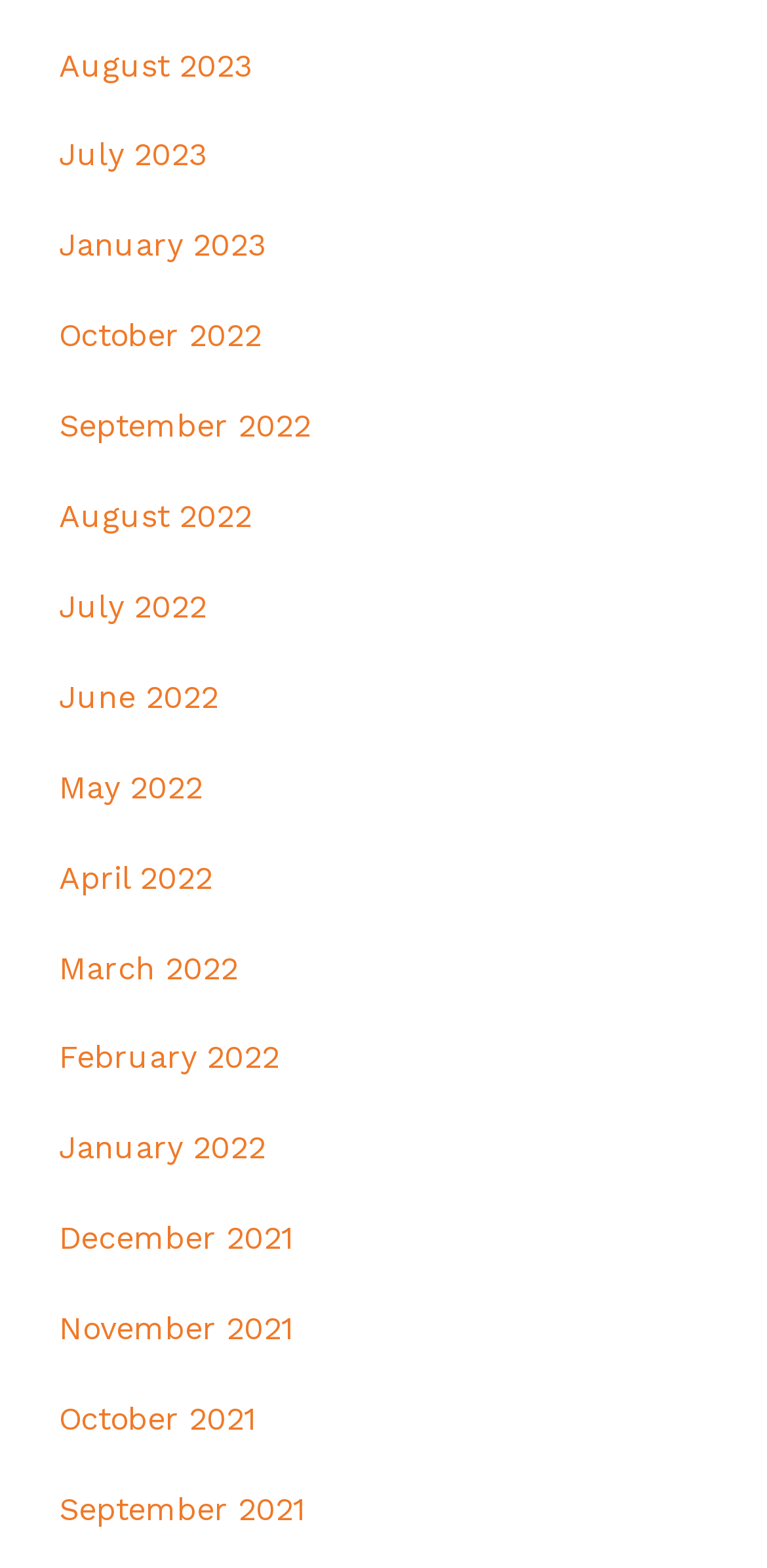Locate the coordinates of the bounding box for the clickable region that fulfills this instruction: "go to July 2022".

[0.038, 0.359, 0.962, 0.416]